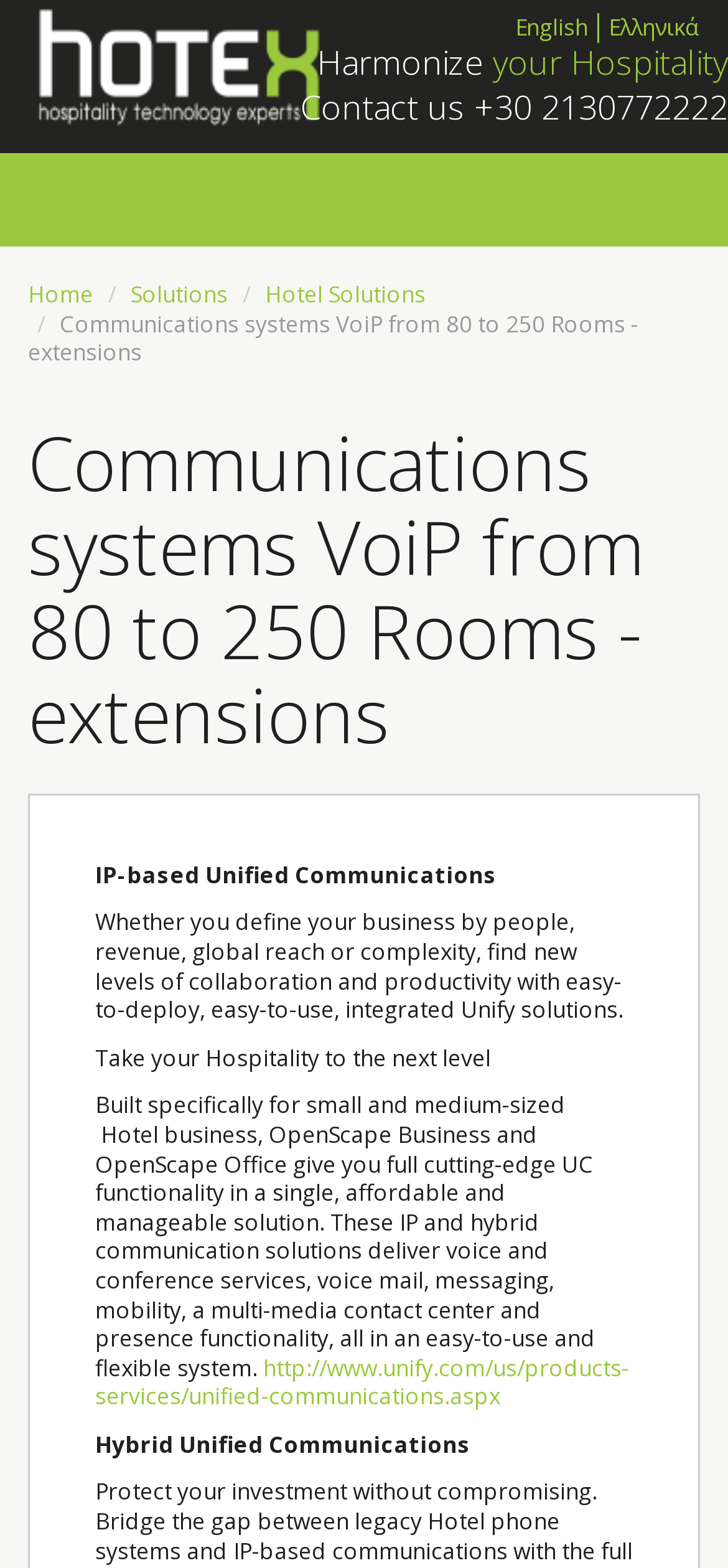Locate the bounding box of the user interface element based on this description: "Solutions".

[0.179, 0.177, 0.313, 0.198]